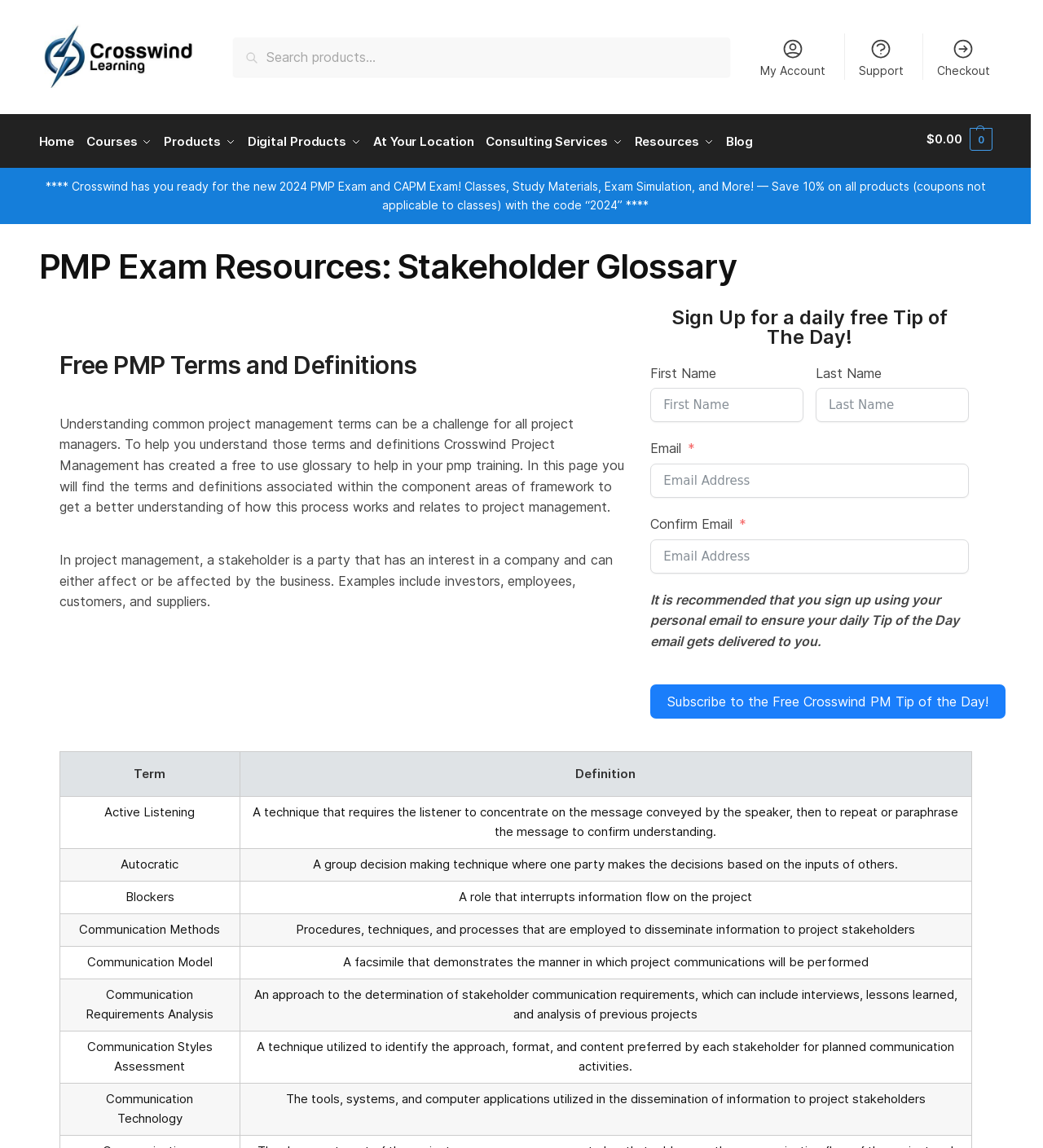What is the name of the technique that requires the listener to concentrate on the message conveyed by the speaker?
Based on the image, respond with a single word or phrase.

Active Listening